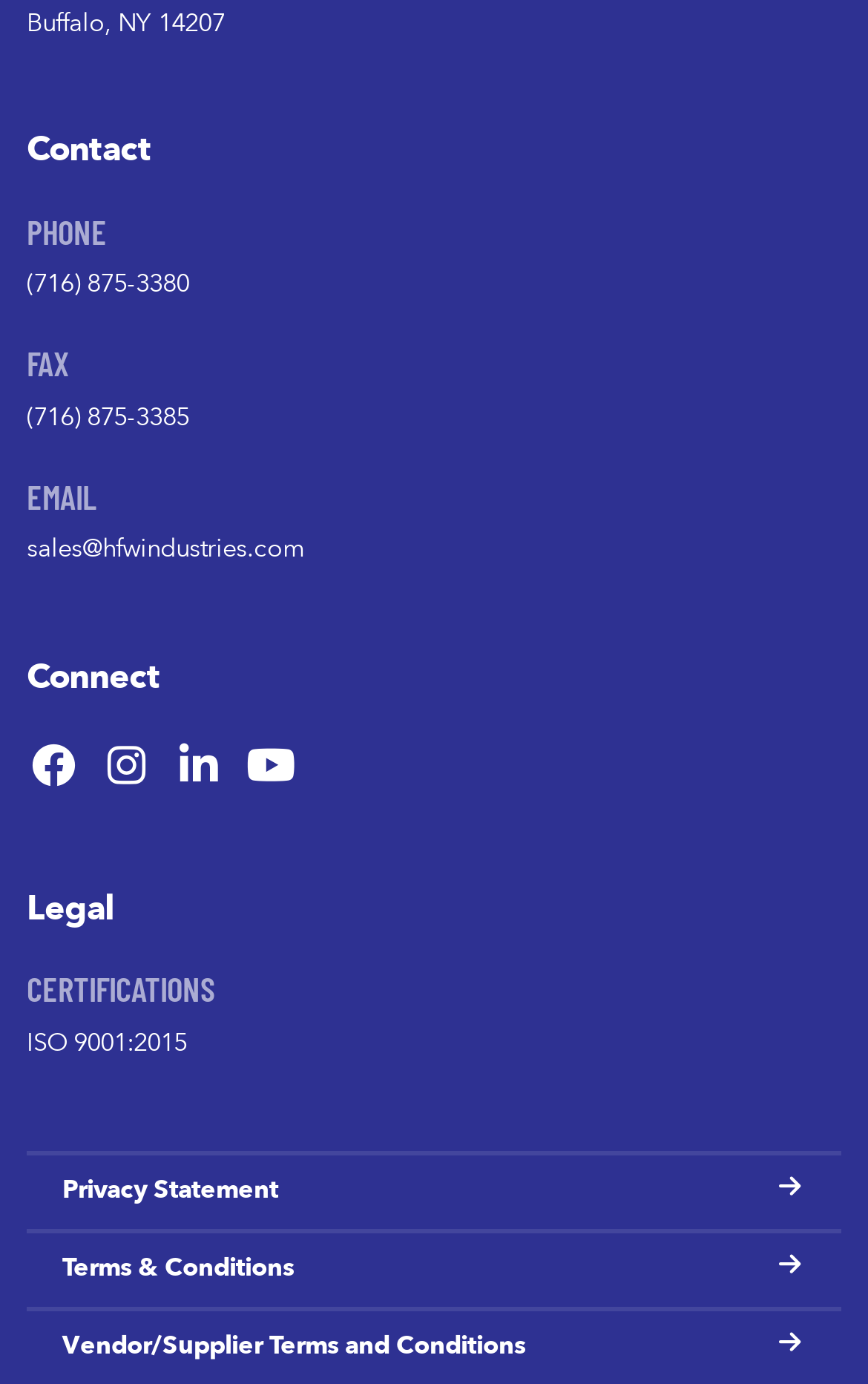Please specify the coordinates of the bounding box for the element that should be clicked to carry out this instruction: "Read the privacy statement". The coordinates must be four float numbers between 0 and 1, formatted as [left, top, right, bottom].

[0.031, 0.836, 0.969, 0.888]